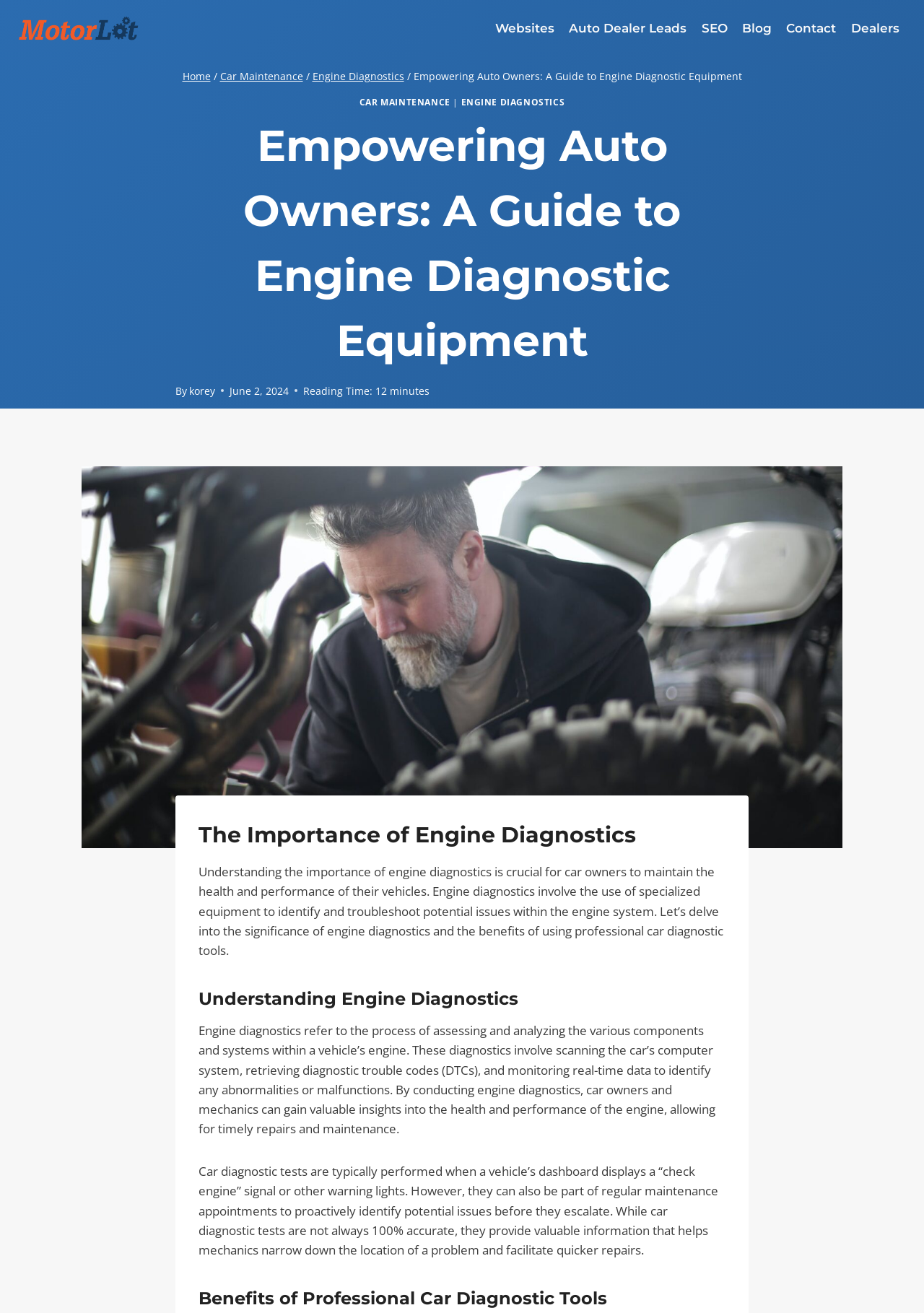What is the text of the webpage's headline?

Empowering Auto Owners: A Guide to Engine Diagnostic Equipment